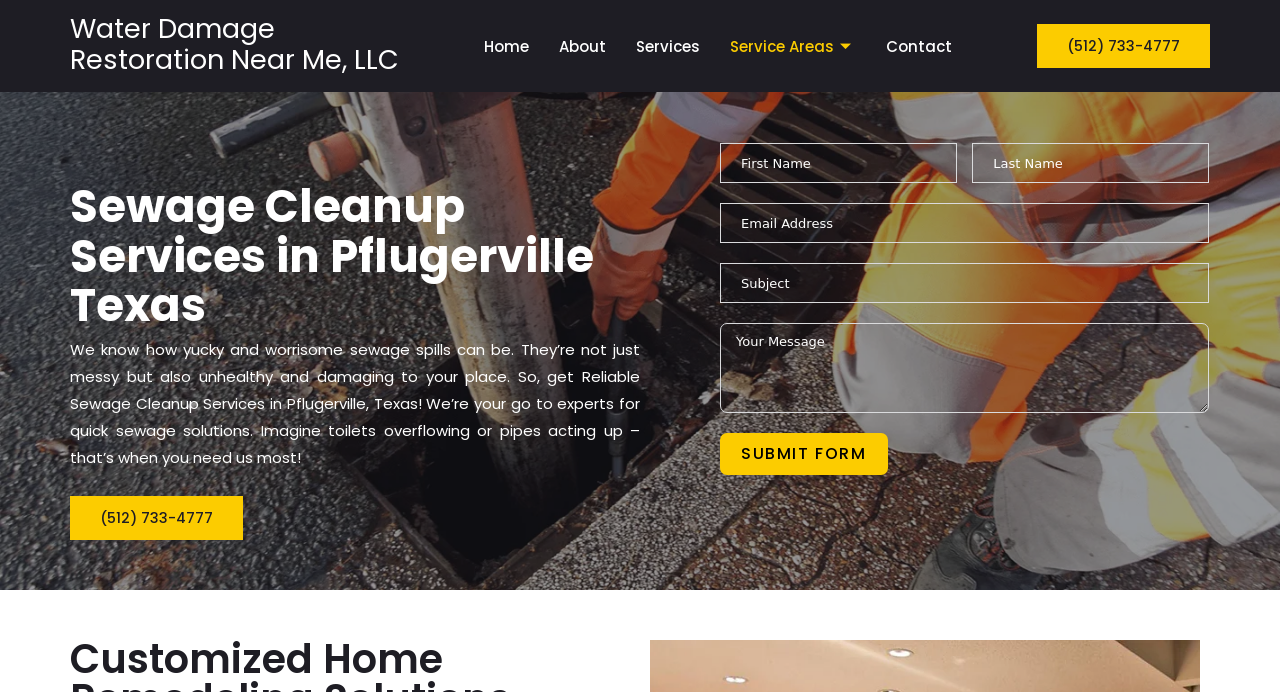Pinpoint the bounding box coordinates of the element you need to click to execute the following instruction: "Fill out the contact form". The bounding box should be represented by four float numbers between 0 and 1, in the format [left, top, right, bottom].

[0.562, 0.206, 0.945, 0.716]